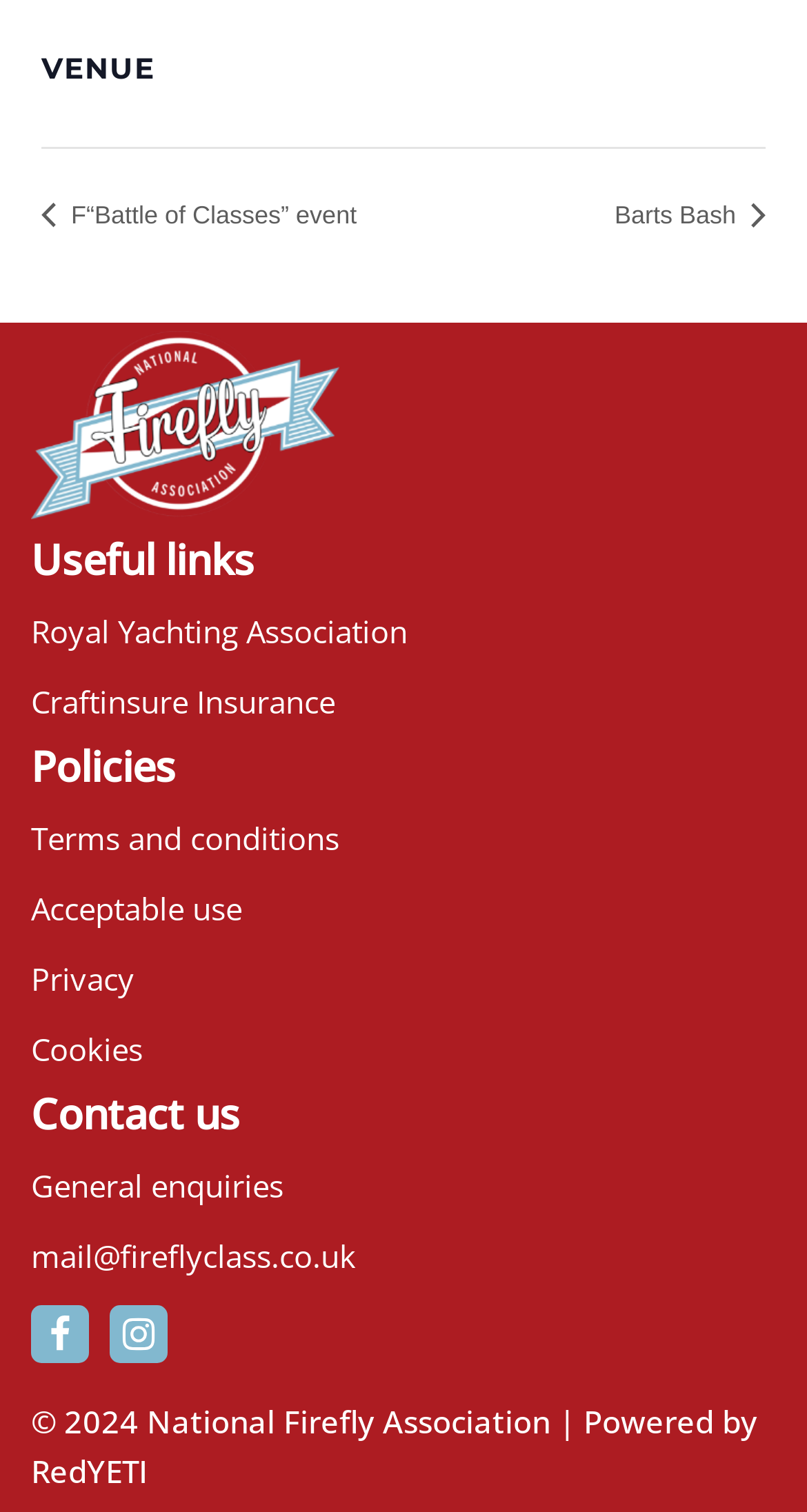Please locate the bounding box coordinates of the region I need to click to follow this instruction: "View the 'Battle of Classes' event".

[0.051, 0.133, 0.47, 0.152]